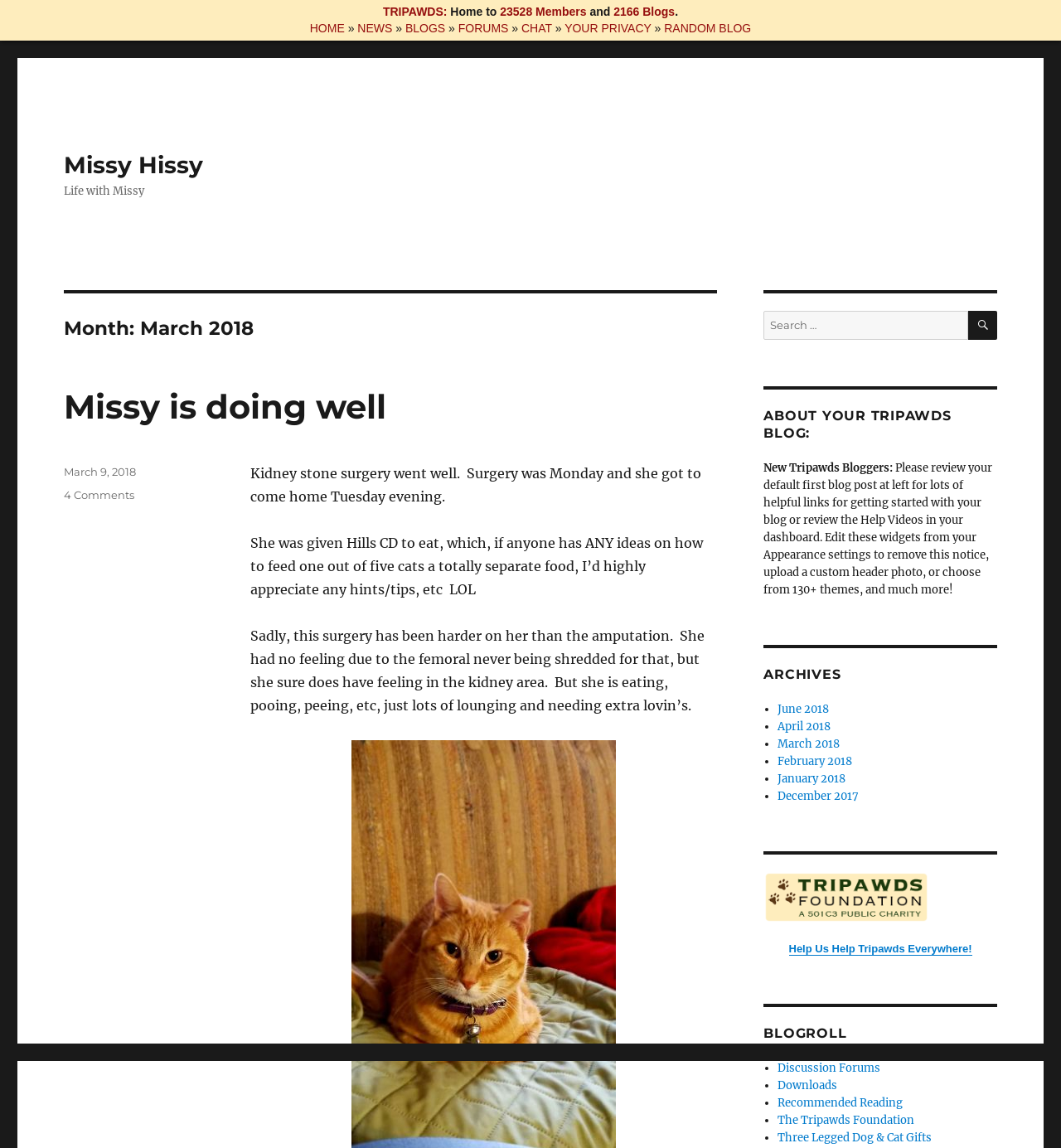Illustrate the webpage thoroughly, mentioning all important details.

This webpage is a blog post titled "Missy Hissy" and dated March 2018. At the top, there is a navigation menu with links to "HOME", "NEWS", "BLOGS", "FORUMS", "CHAT", "YOUR PRIVACY", and "RANDOM BLOG". Below the navigation menu, there is a header section with a link to "Missy Hissy" and a heading that reads "Life with Missy".

The main content of the page is a blog post titled "Missy is doing well" and dated March 9, 2018. The post discusses Missy's kidney stone surgery and her recovery. There are three paragraphs of text that provide updates on Missy's condition and ask for advice on feeding her a special diet.

To the right of the blog post, there is a search bar with a button labeled "SEARCH". Below the search bar, there are several sections, including "ABOUT YOUR TRIPAWDS BLOG", "ARCHIVES", and "BLOGROLL". The "ARCHIVES" section lists several months, including June 2018, April 2018, March 2018, and others, with links to each month's archives. The "BLOGROLL" section lists several links, including "Discussion Forums", "Downloads", and "Recommended Reading".

At the bottom of the page, there is a footer section with a link to "Tripawds Foundation 501c3 Public Charity" and an image. There is also a link to "Help Us Help Tripawds Everywhere!" and a section with links to various resources, including "Three Legged Dog & Cat Gifts".